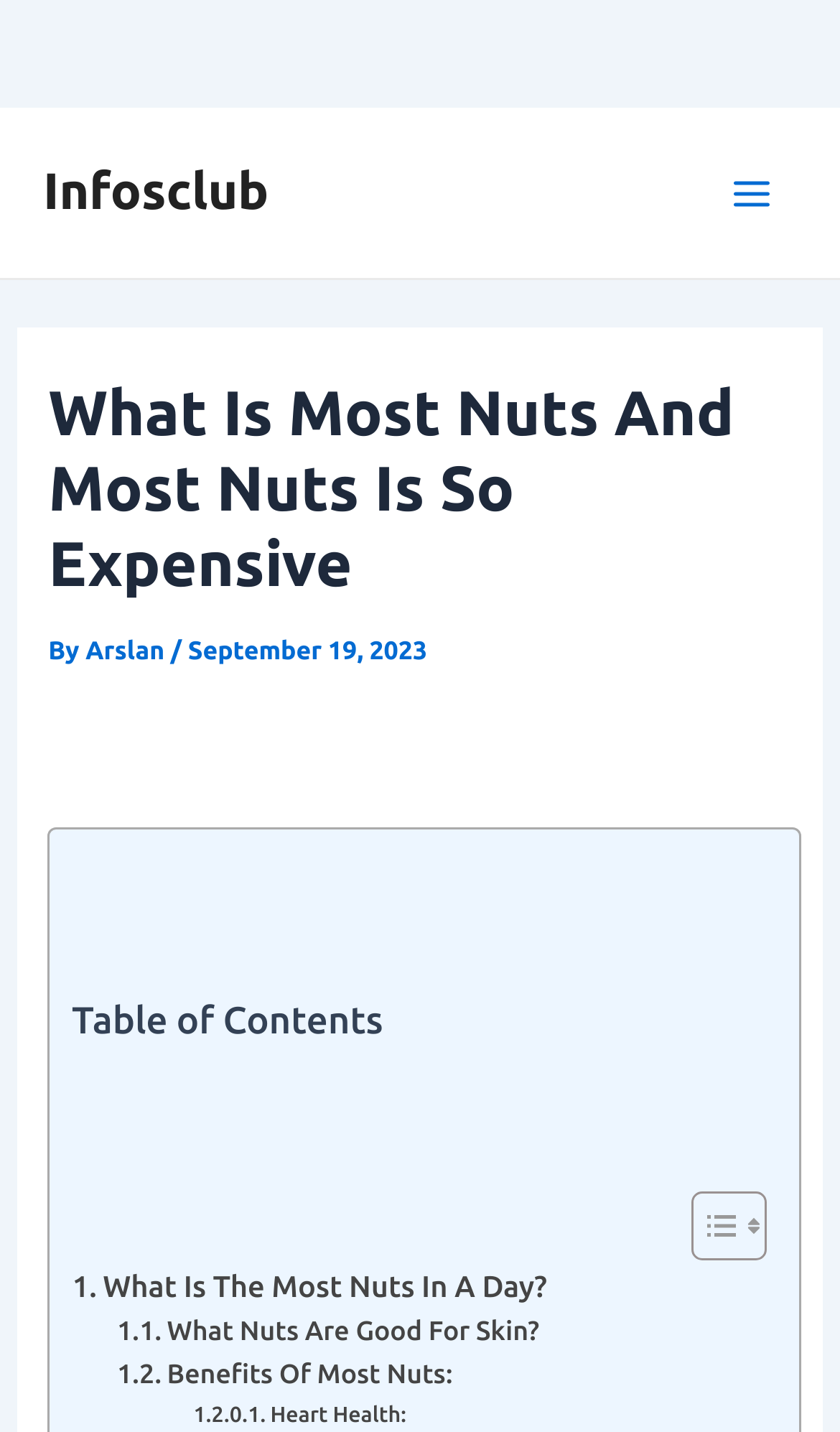Generate a comprehensive caption for the webpage you are viewing.

The webpage is about nuts, specifically discussing what they are and their benefits. At the top left, there is a link to "Infosclub". On the top right, there is a button labeled "Main Menu" with an image beside it. 

Below the top section, there is a header with the title "What Is Most Nuts And Most Nuts Is So Expensive" written by Arslan, dated September 19, 2023. 

Under the header, there is a table of contents section with a heading "Table of Contents" and a link to toggle its content. The table of contents section takes up most of the page's width. 

Within the table of contents, there are three links: "What Is The Most Nuts In A Day?", "What Nuts Are Good For Skin?", and "Benefits Of Most Nuts:". These links are positioned from top to bottom, with the first link starting from the left edge of the table of contents section and the last link ending near the right edge.